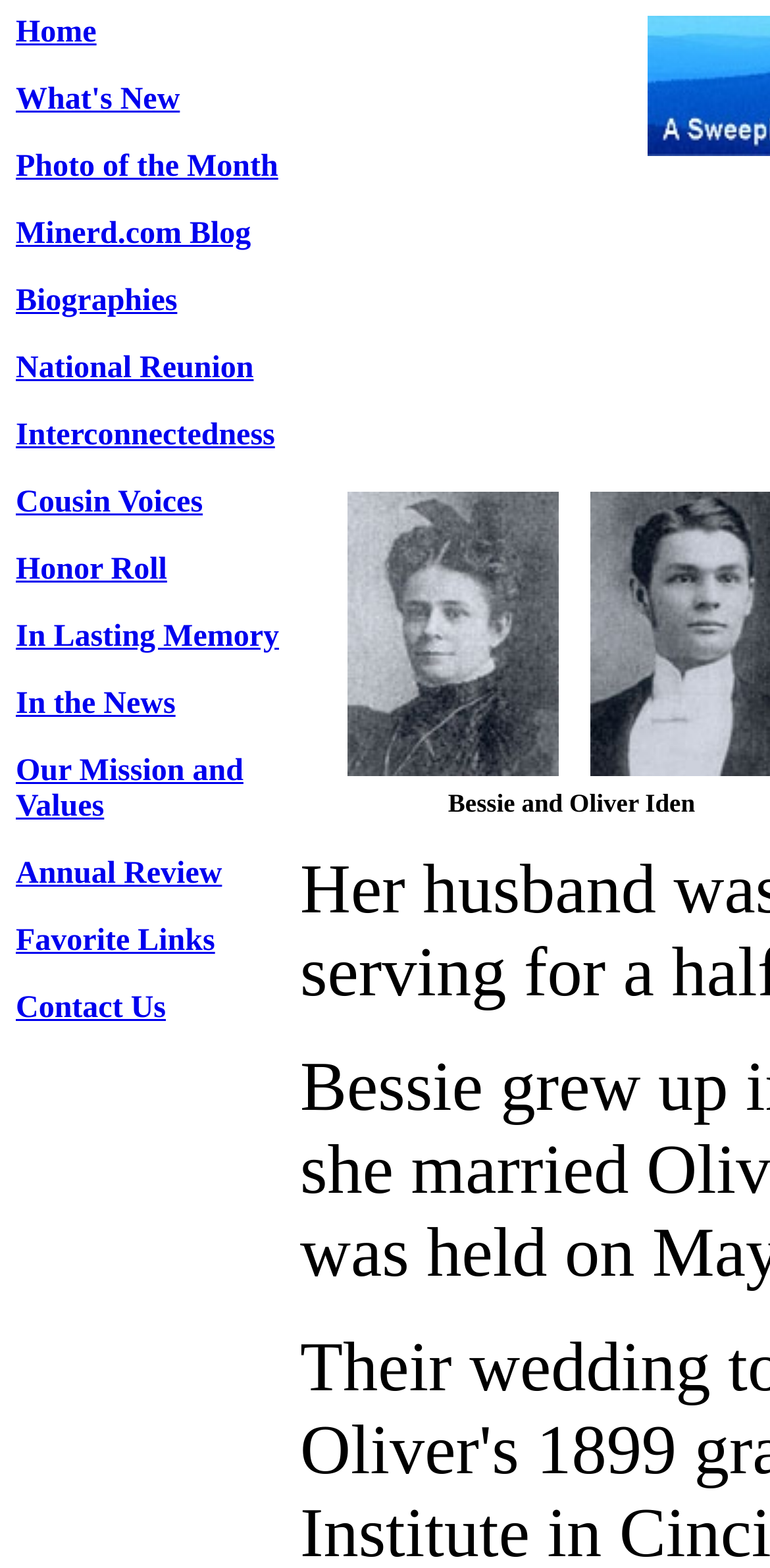Show the bounding box coordinates of the region that should be clicked to follow the instruction: "read the blog."

[0.021, 0.139, 0.326, 0.16]